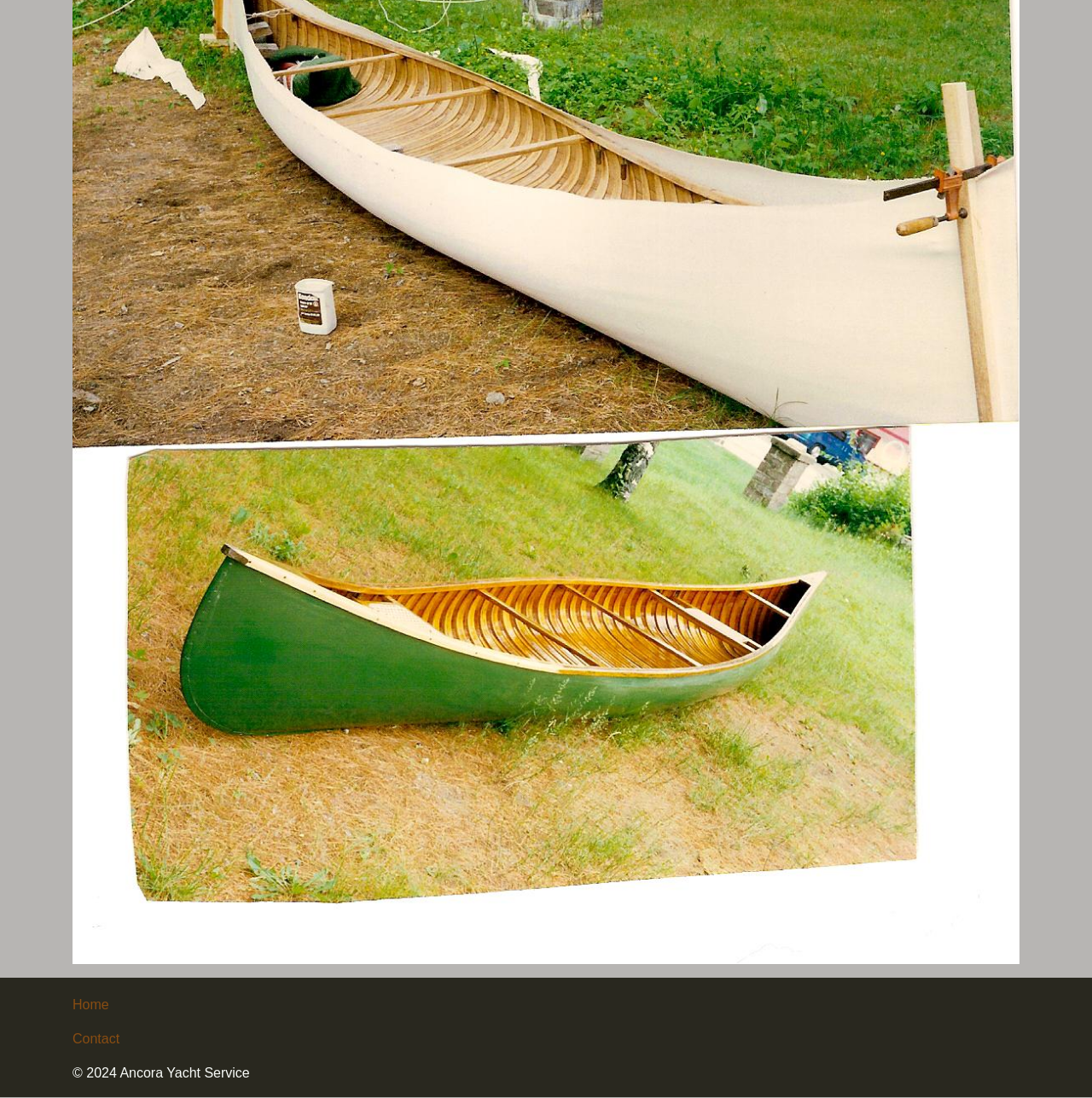Provide the bounding box coordinates for the UI element that is described by this text: "Home". The coordinates should be in the form of four float numbers between 0 and 1: [left, top, right, bottom].

[0.066, 0.908, 0.1, 0.921]